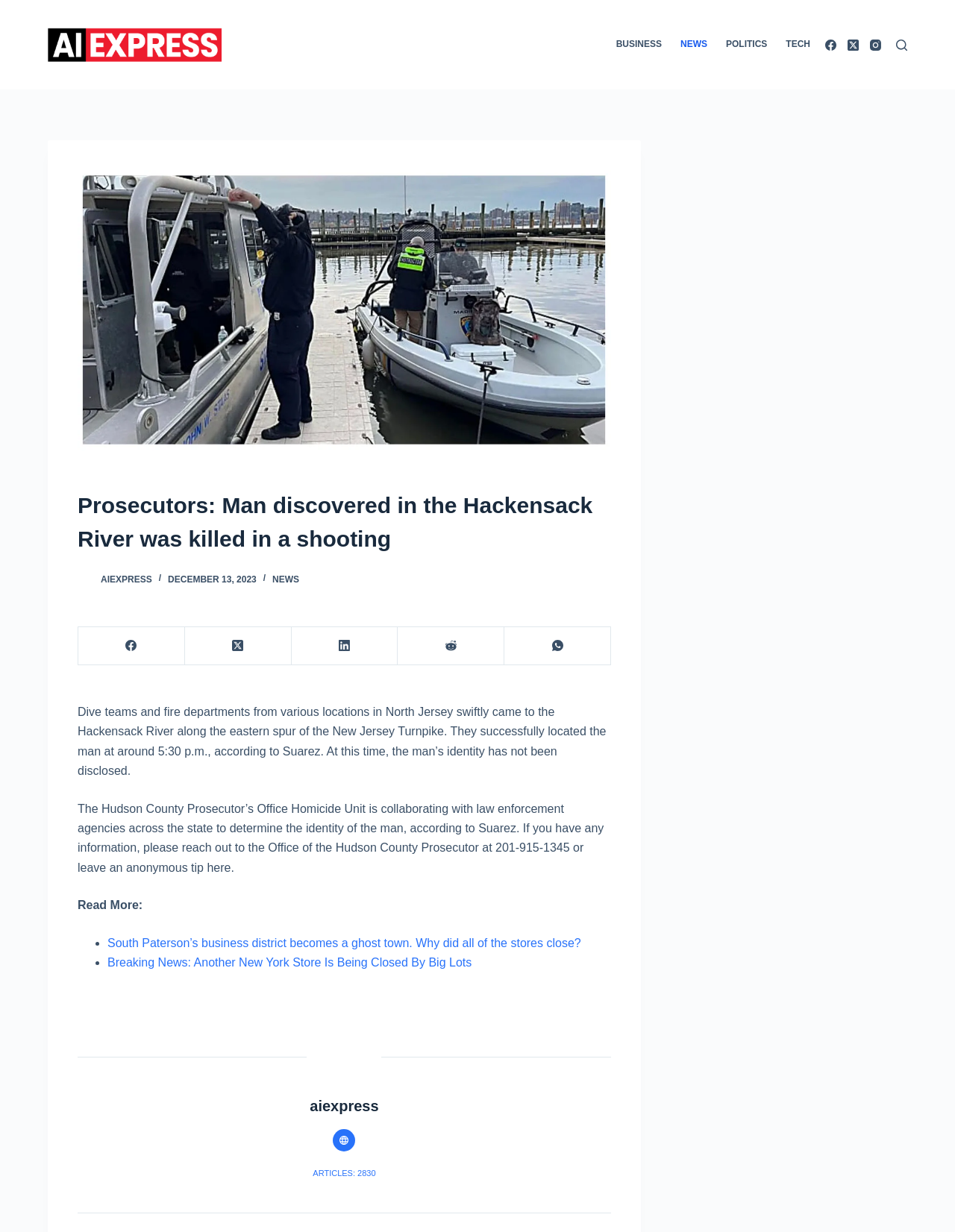Please provide the bounding box coordinates in the format (top-left x, top-left y, bottom-right x, bottom-right y). Remember, all values are floating point numbers between 0 and 1. What is the bounding box coordinate of the region described as: aria-label="LinkedIn"

[0.305, 0.509, 0.417, 0.54]